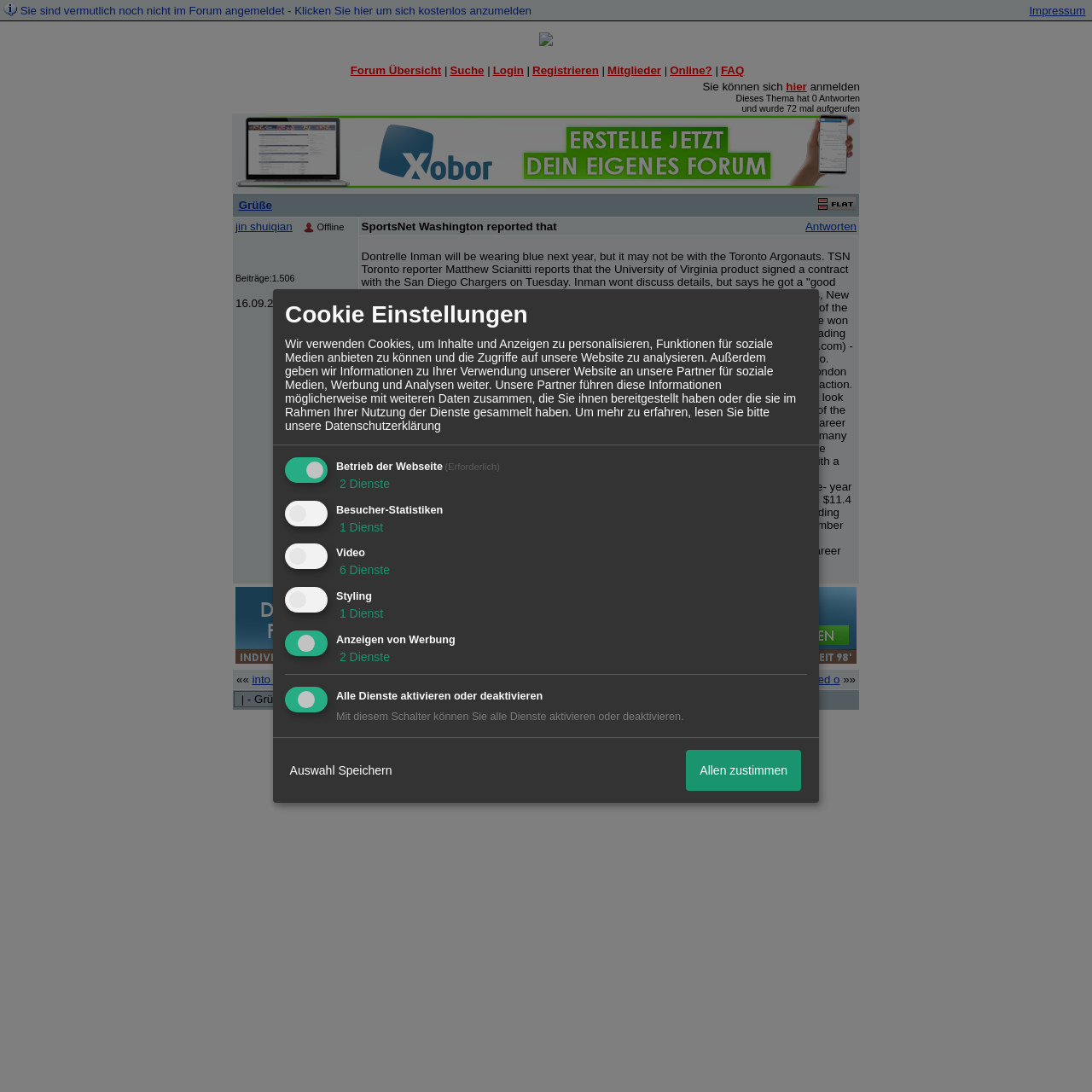Explain the features and main sections of the webpage comprehensively.

This webpage appears to be a sports forum or discussion board. At the top, there is a navigation menu with links to "Forum Übersicht", "Suche", "Login", "Registrieren", "Mitglieder", "Online?", and "FAQ". Below this menu, there is a section with a title "Grüße" and a link to "Erstelle dein eigenes Forum mit Xobor".

The main content of the page is a table with multiple rows, each containing a post or topic. The first post is from a user named "jin shuiqian" and has a title "SportsNet Washington reported that". The post contains a long text about a sports news article, including information about a player named Dontrelle Inman signing a contract with the San Diego Chargers.

There are several other posts or topics in the table, each with a title and a brief summary or text. Some of these posts have links to external websites or articles, such as a news article about a basketball game or a sports jersey website.

In the top-right corner of the page, there is a small image and a link to "Impressum". At the bottom of the page, there is a section with a title "Sie können sich hier anmelden" and a link to "hier". There is also a table with a title "Erstelle dein eigenes Forum mit Xobor" and a link to "Xobor".